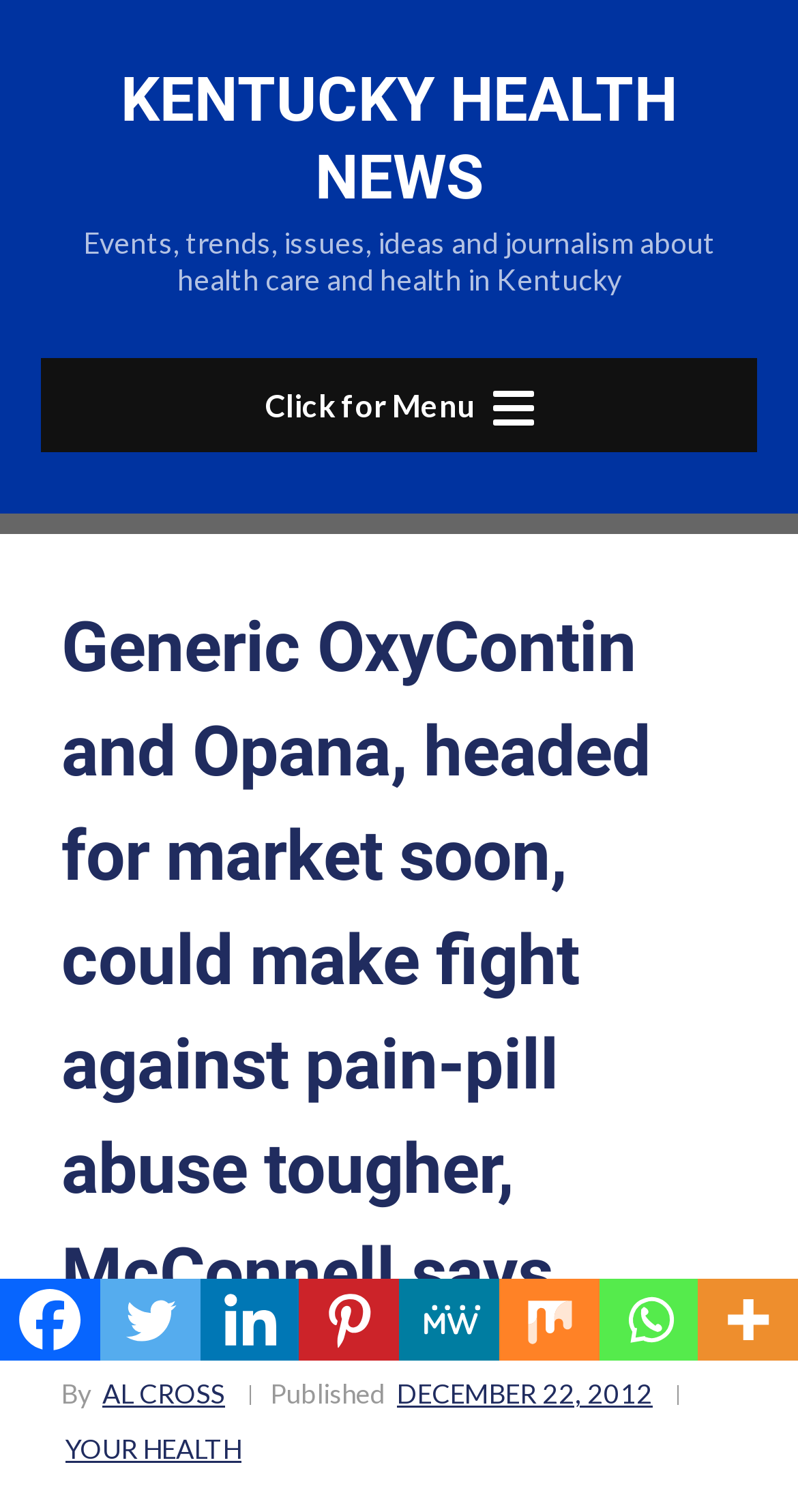Please identify the coordinates of the bounding box that should be clicked to fulfill this instruction: "Click on the 'DECEMBER 22, 2012' link".

[0.497, 0.904, 0.818, 0.941]